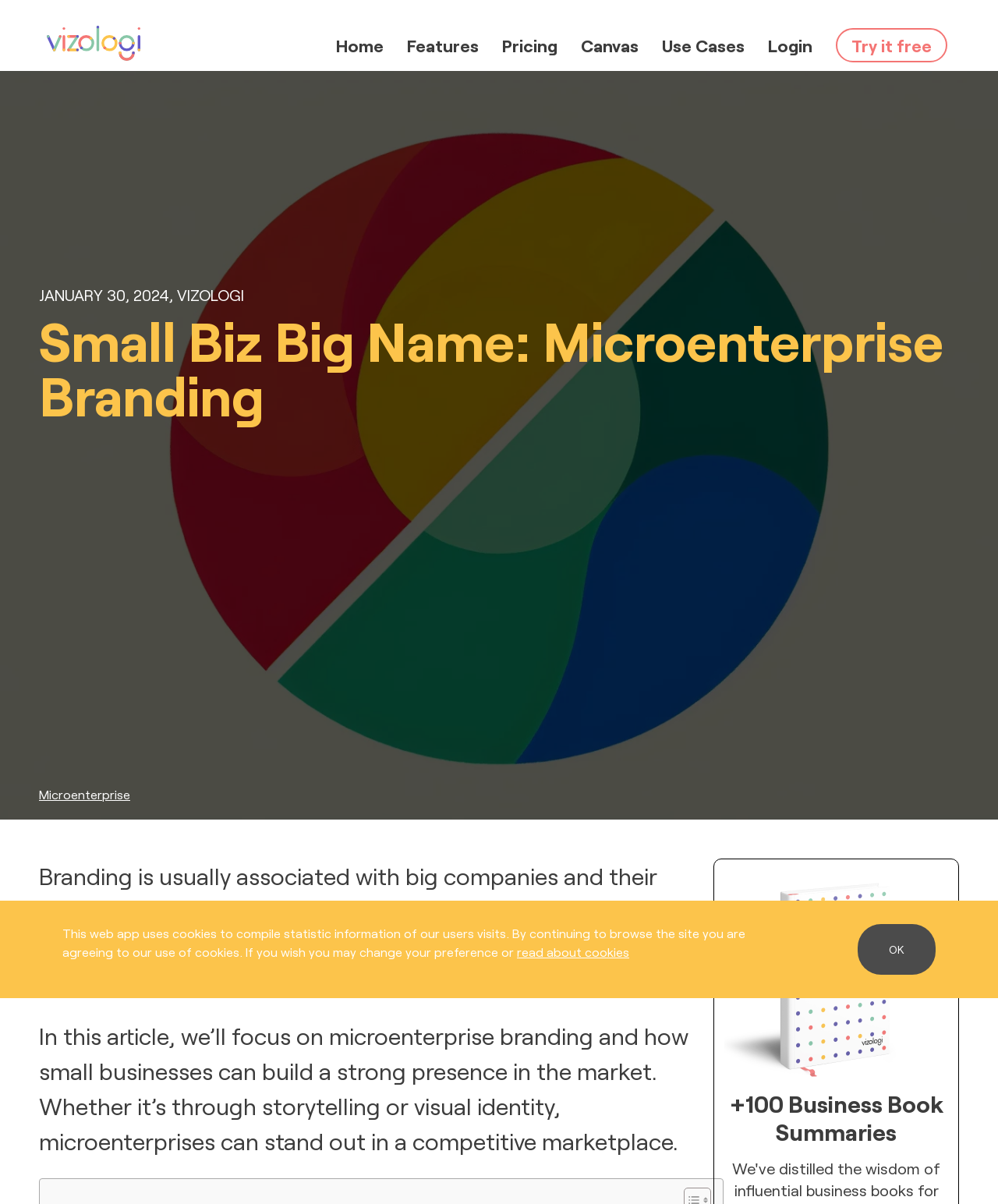Find the bounding box of the UI element described as follows: "Canvas".

[0.582, 0.023, 0.64, 0.04]